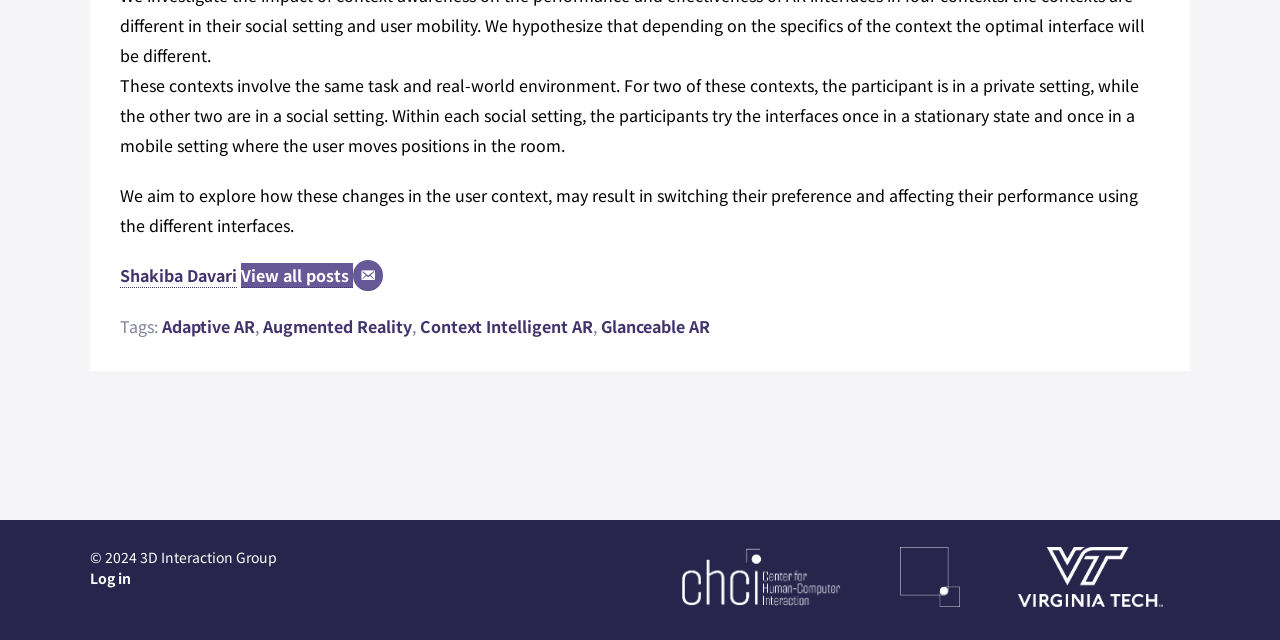Identify the bounding box coordinates for the UI element described as follows: View all posts. Use the format (top-left x, top-left y, bottom-right x, bottom-right y) and ensure all values are floating point numbers between 0 and 1.

[0.188, 0.412, 0.276, 0.451]